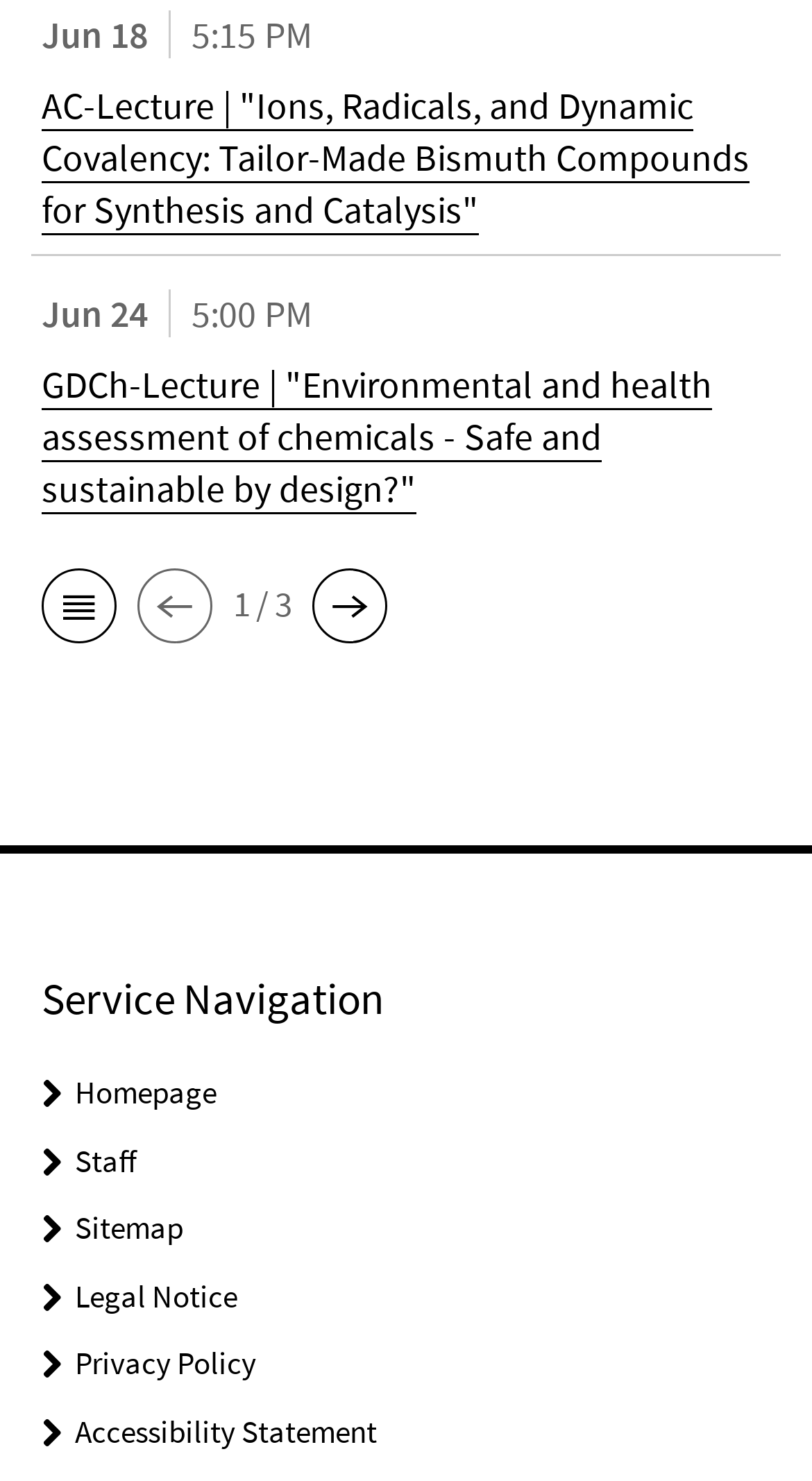Pinpoint the bounding box coordinates of the clickable area needed to execute the instruction: "view GDCh-Lecture". The coordinates should be specified as four float numbers between 0 and 1, i.e., [left, top, right, bottom].

[0.051, 0.243, 0.877, 0.346]